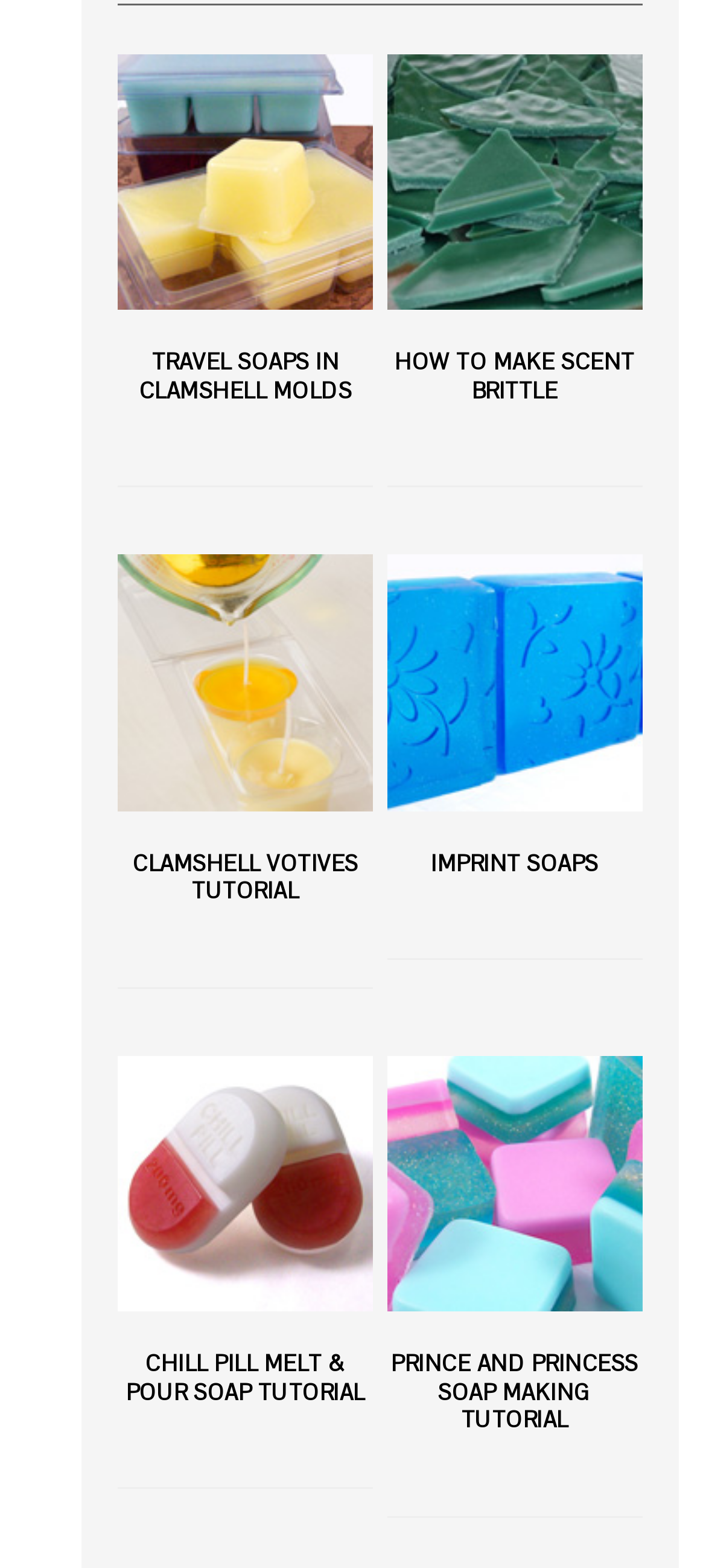Determine the bounding box coordinates of the element's region needed to click to follow the instruction: "View Travel Soaps in Clamshell Molds tutorial". Provide these coordinates as four float numbers between 0 and 1, formatted as [left, top, right, bottom].

[0.167, 0.035, 0.529, 0.198]